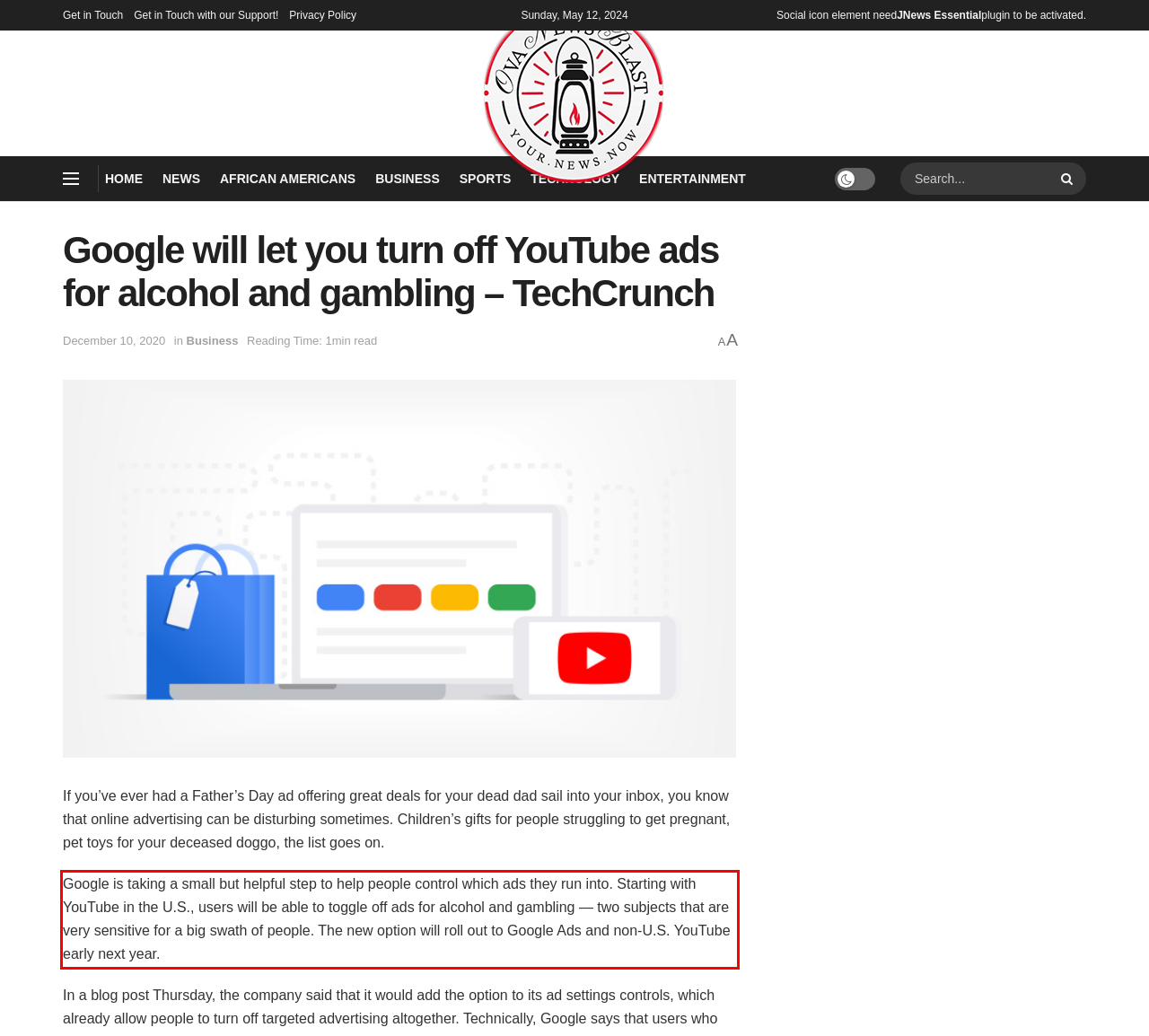Examine the webpage screenshot, find the red bounding box, and extract the text content within this marked area.

Google is taking a small but helpful step to help people control which ads they run into. Starting with YouTube in the U.S., users will be able to toggle off ads for alcohol and gambling — two subjects that are very sensitive for a big swath of people. The new option will roll out to Google Ads and non-U.S. YouTube early next year.